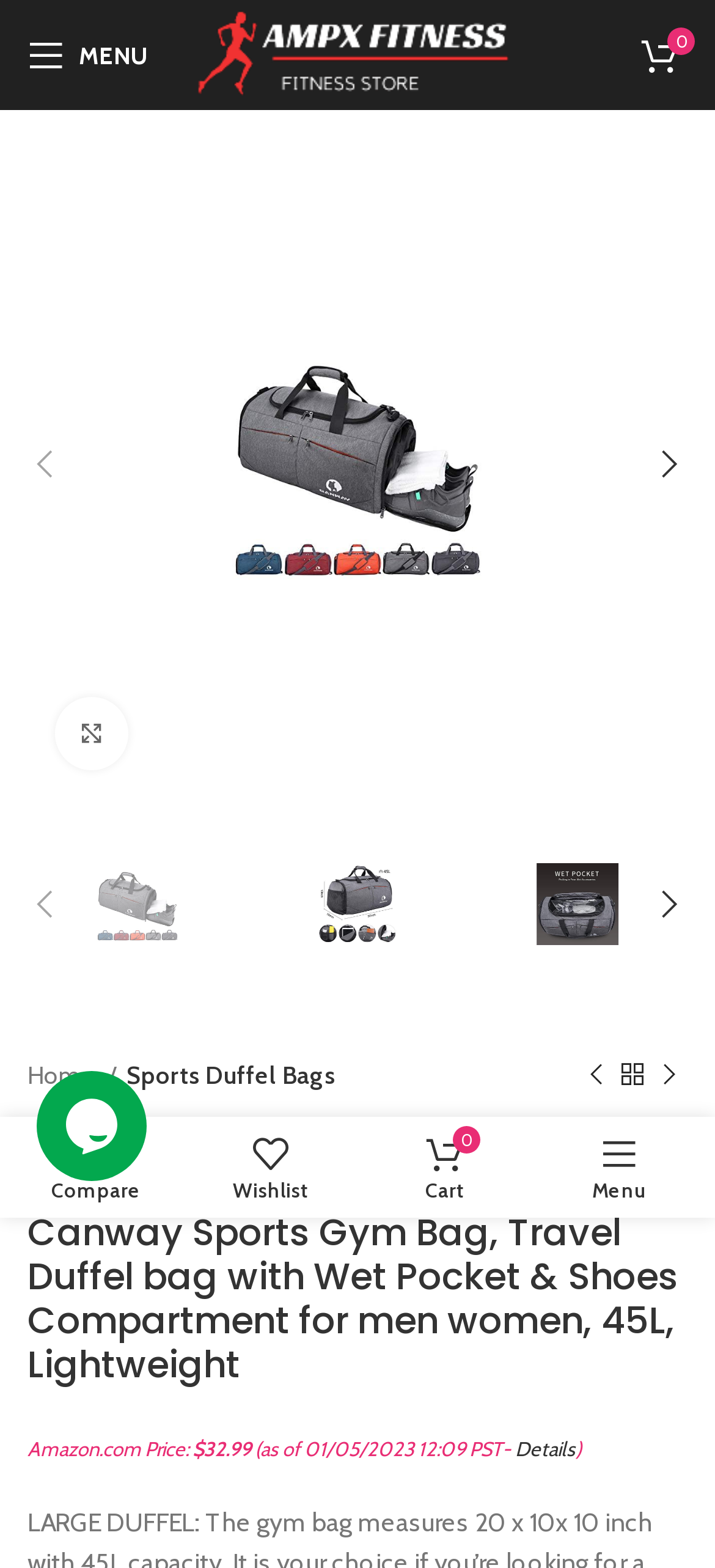Please identify the bounding box coordinates of the element that needs to be clicked to execute the following command: "Compare products". Provide the bounding box using four float numbers between 0 and 1, formatted as [left, top, right, bottom].

[0.013, 0.718, 0.256, 0.771]